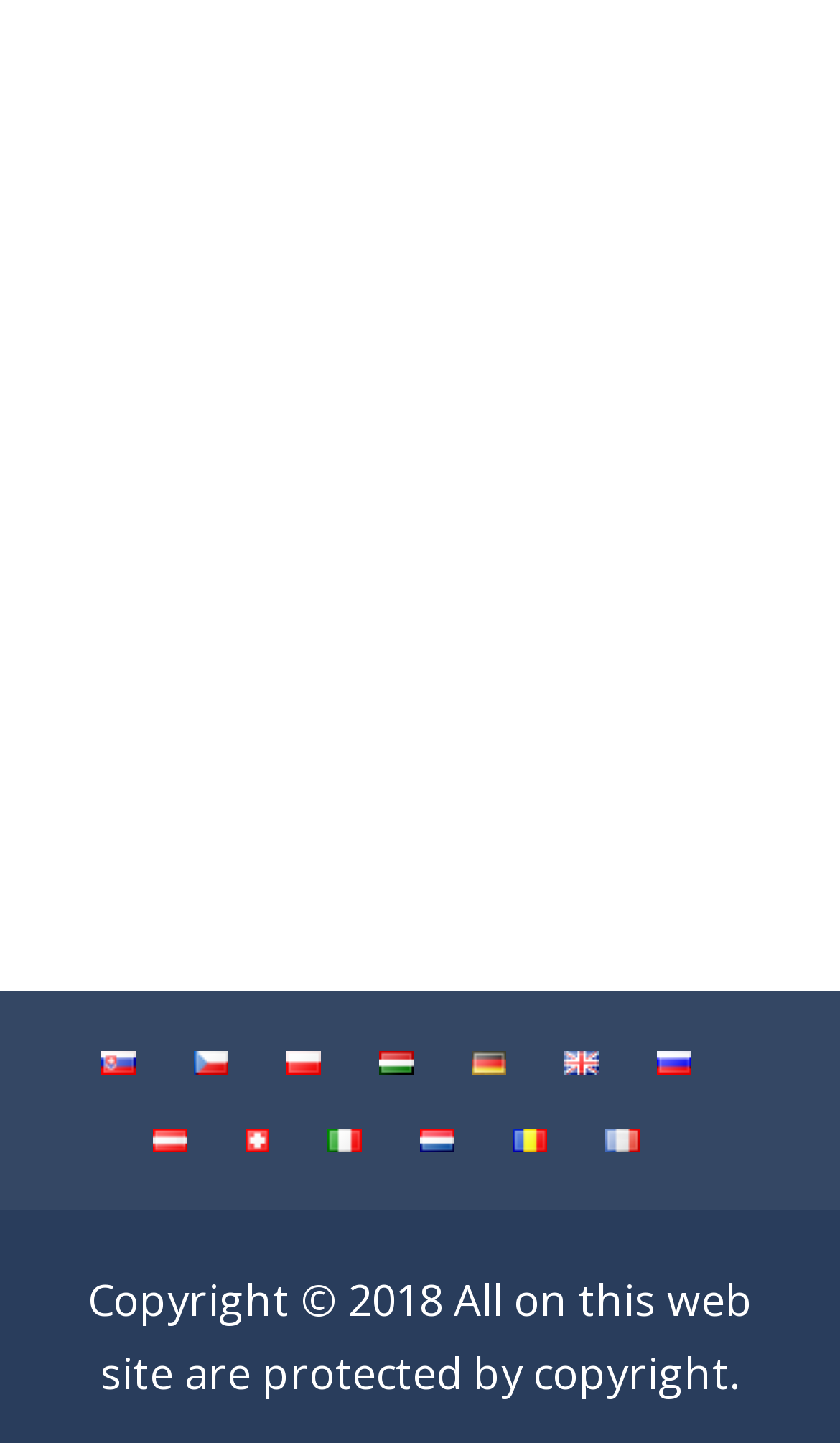Can you find the bounding box coordinates for the element to click on to achieve the instruction: "choose English language"?

[0.672, 0.722, 0.713, 0.751]